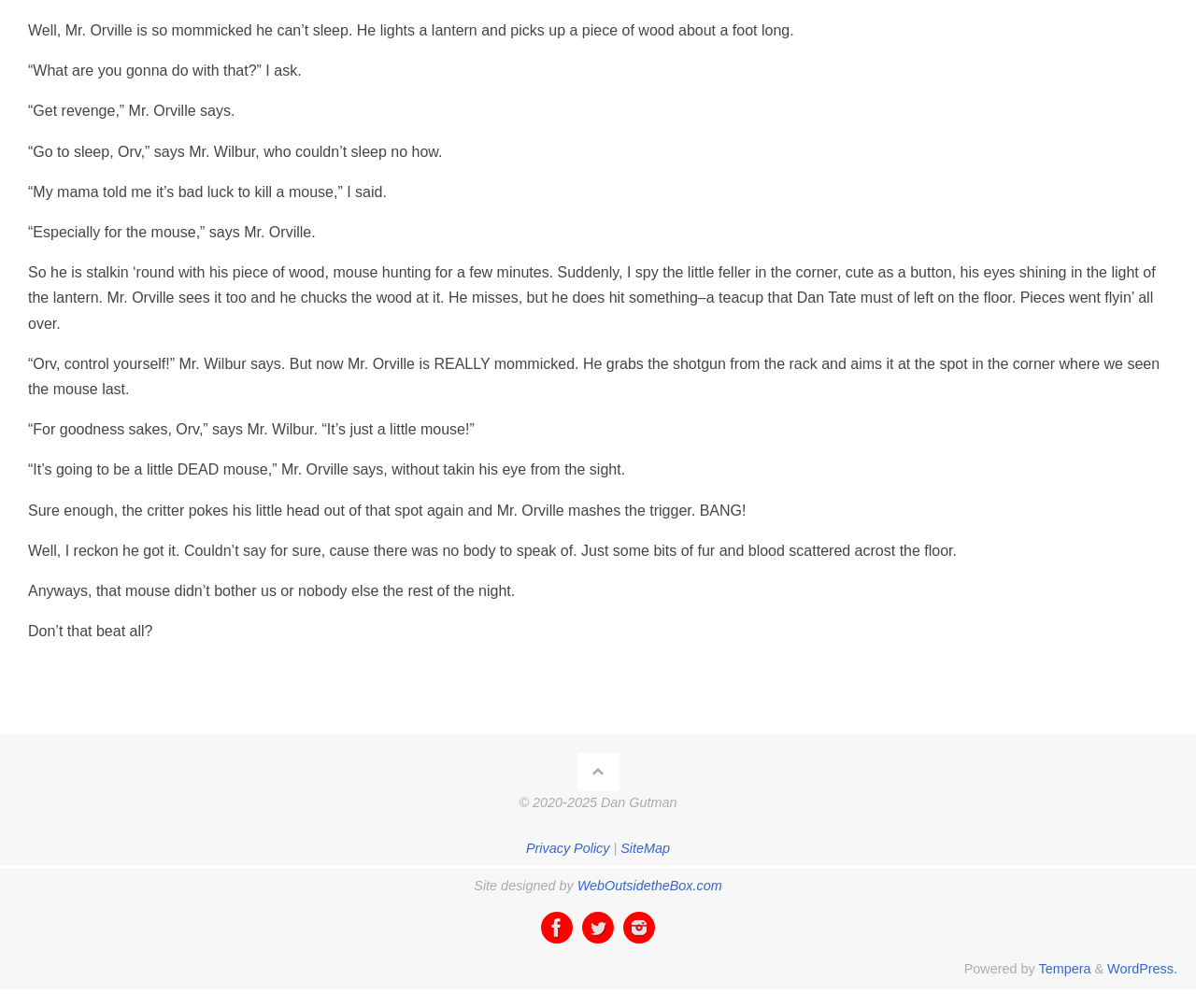Please identify the bounding box coordinates of the element I need to click to follow this instruction: "Click the link to learn about Canada’s plutonium mishap in India".

None